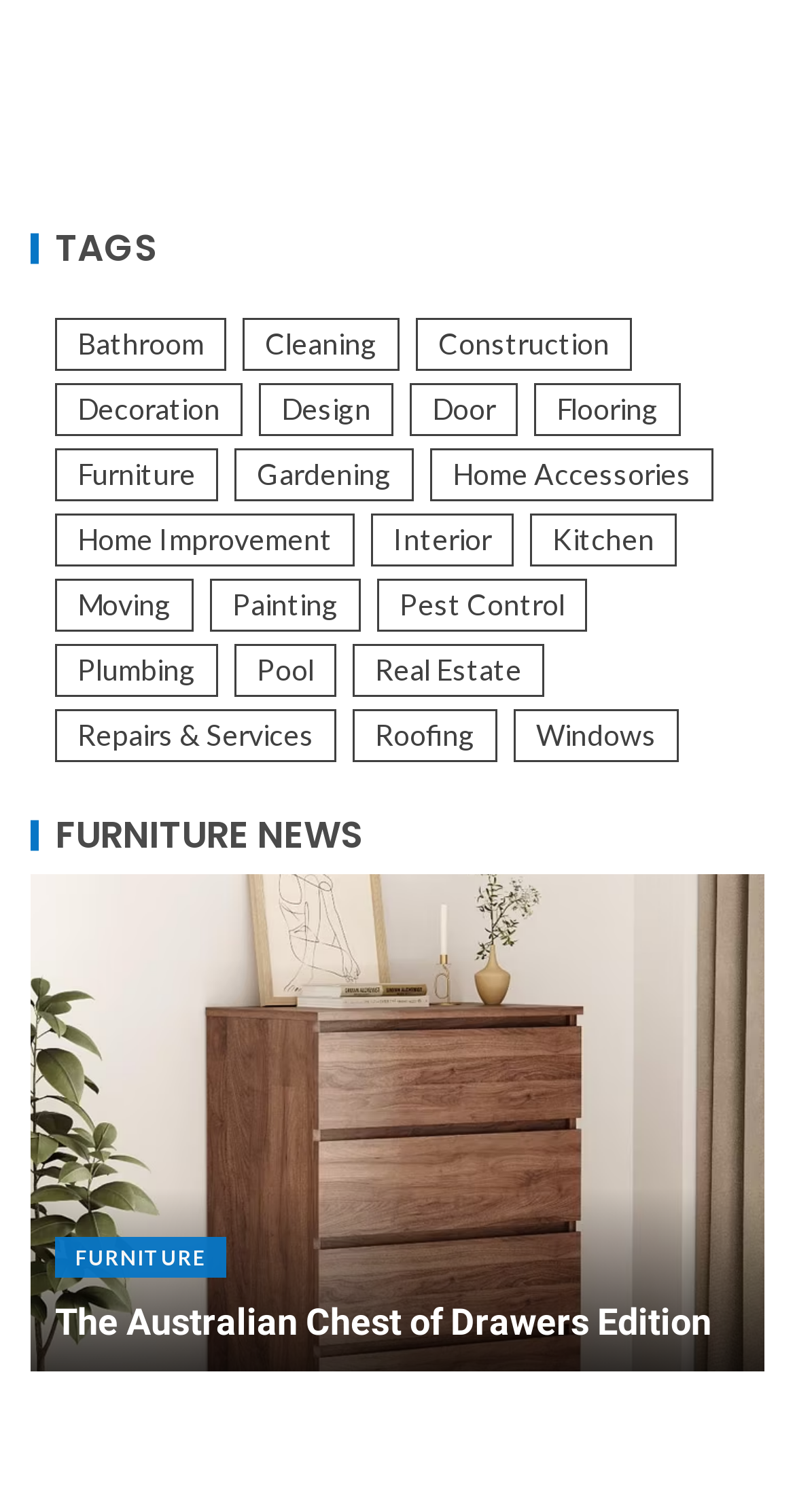Find the bounding box coordinates of the clickable area required to complete the following action: "Explore Home Improvement".

[0.069, 0.34, 0.446, 0.375]